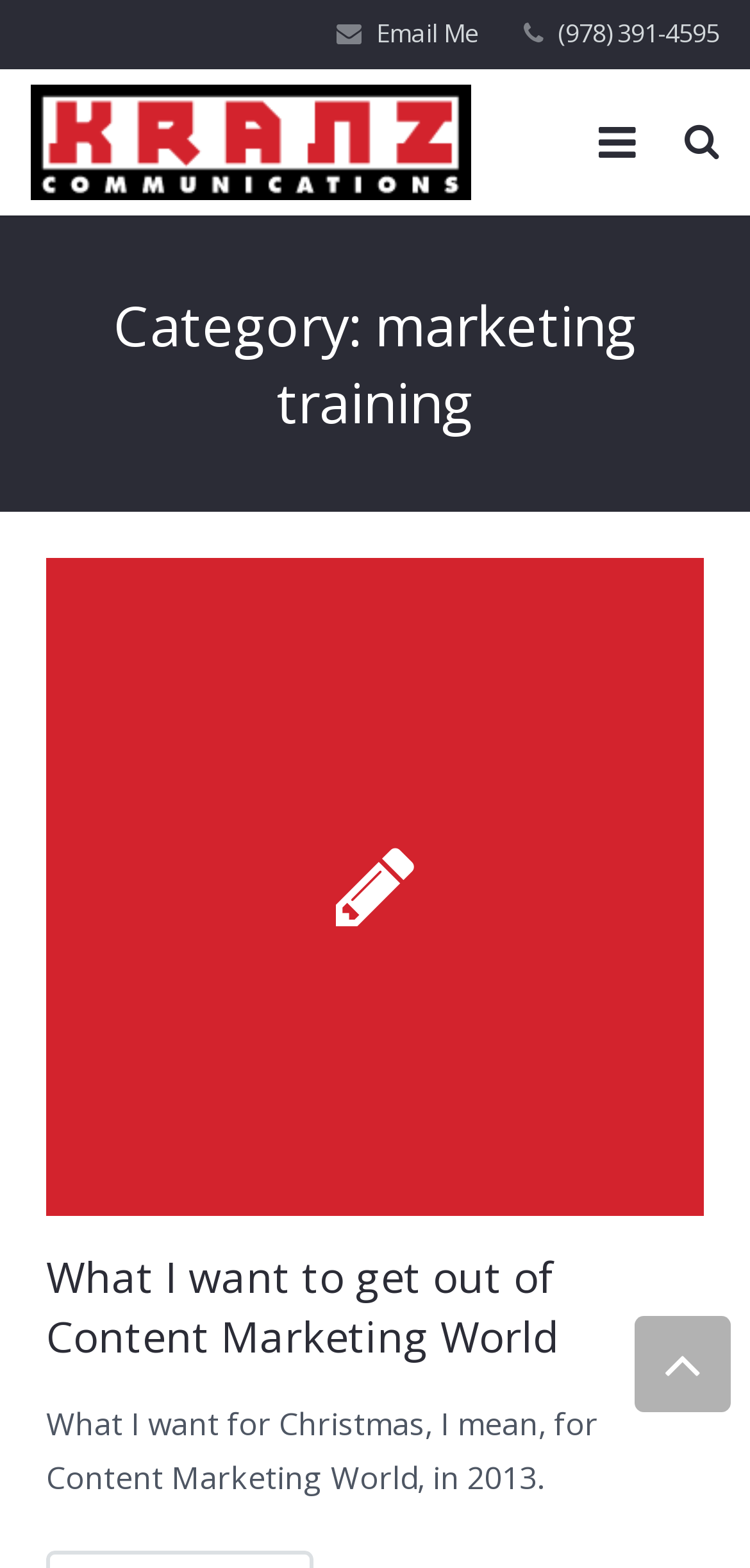From the image, can you give a detailed response to the question below:
How many main categories are listed on the webpage?

I counted the number of link elements with the '' icon, which are likely to be main categories, and found 5 of them: 'Kranz on Content', 'Writing That Works', 'Speaking / Training', 'Free Stuff', and 'Who Is Jonathan'.